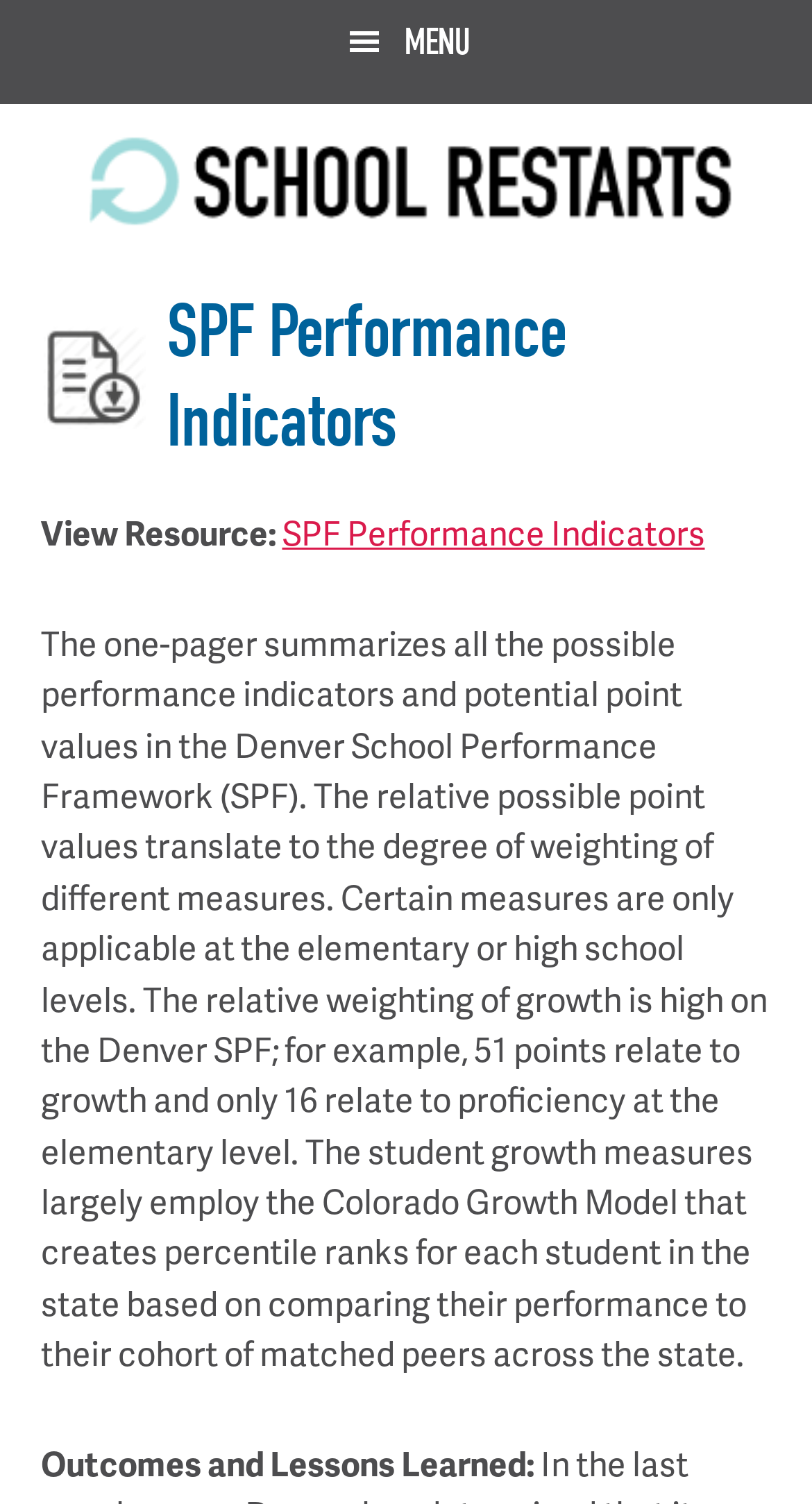Identify the main heading from the webpage and provide its text content.

SPF Performance Indicators